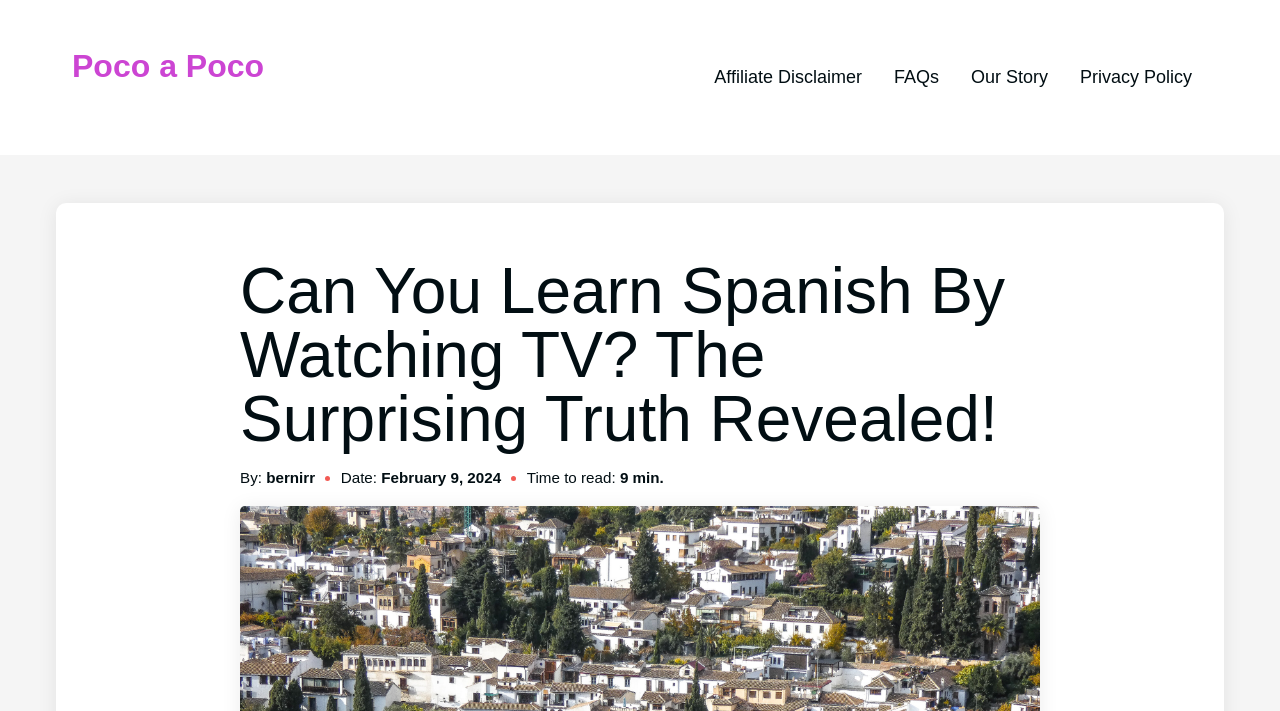Please provide a comprehensive response to the question below by analyzing the image: 
Who wrote the article?

The author's name can be found below the main heading, where it says 'By: bernirr'. This indicates that the article was written by bernirr.